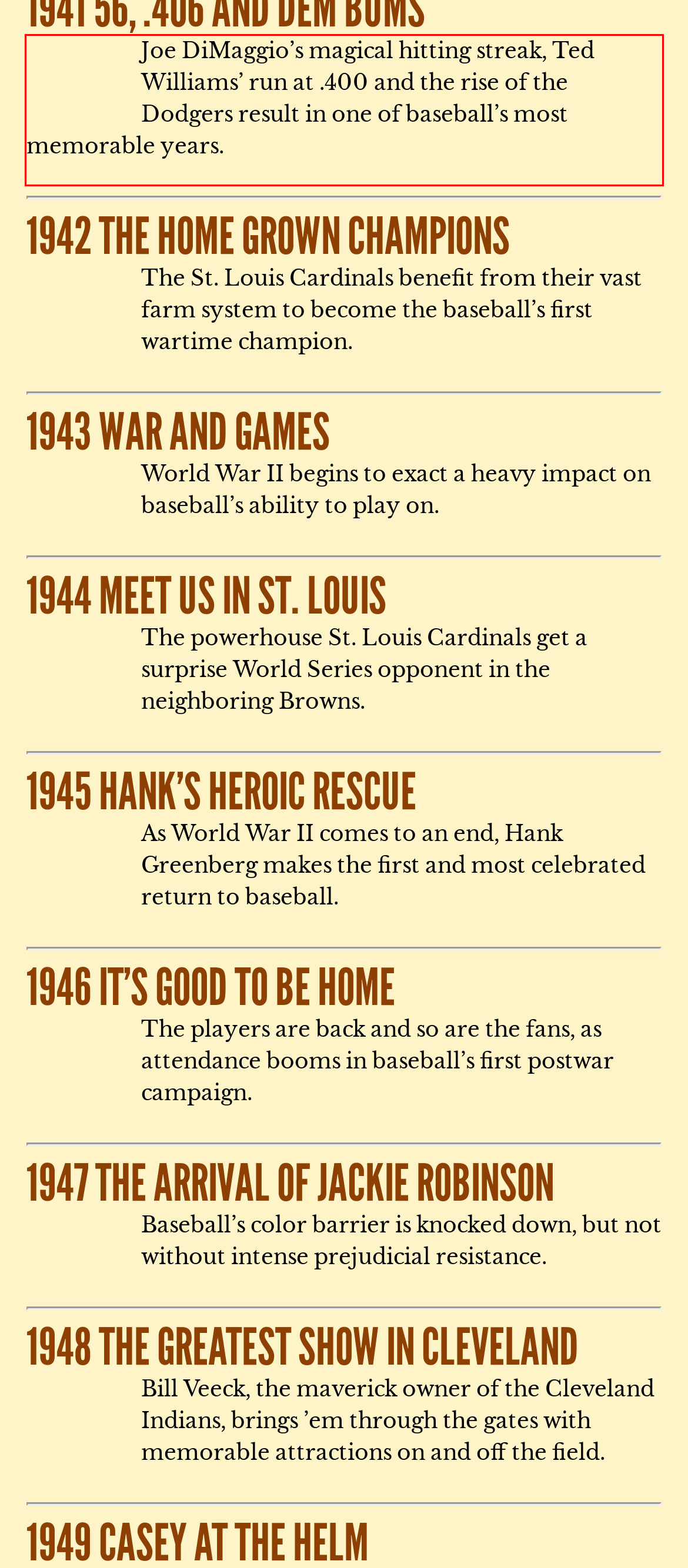You have a webpage screenshot with a red rectangle surrounding a UI element. Extract the text content from within this red bounding box.

Joe DiMaggio’s magical hitting streak, Ted Williams’ run at .400 and the rise of the Dodgers result in one of baseball’s most memorable years.